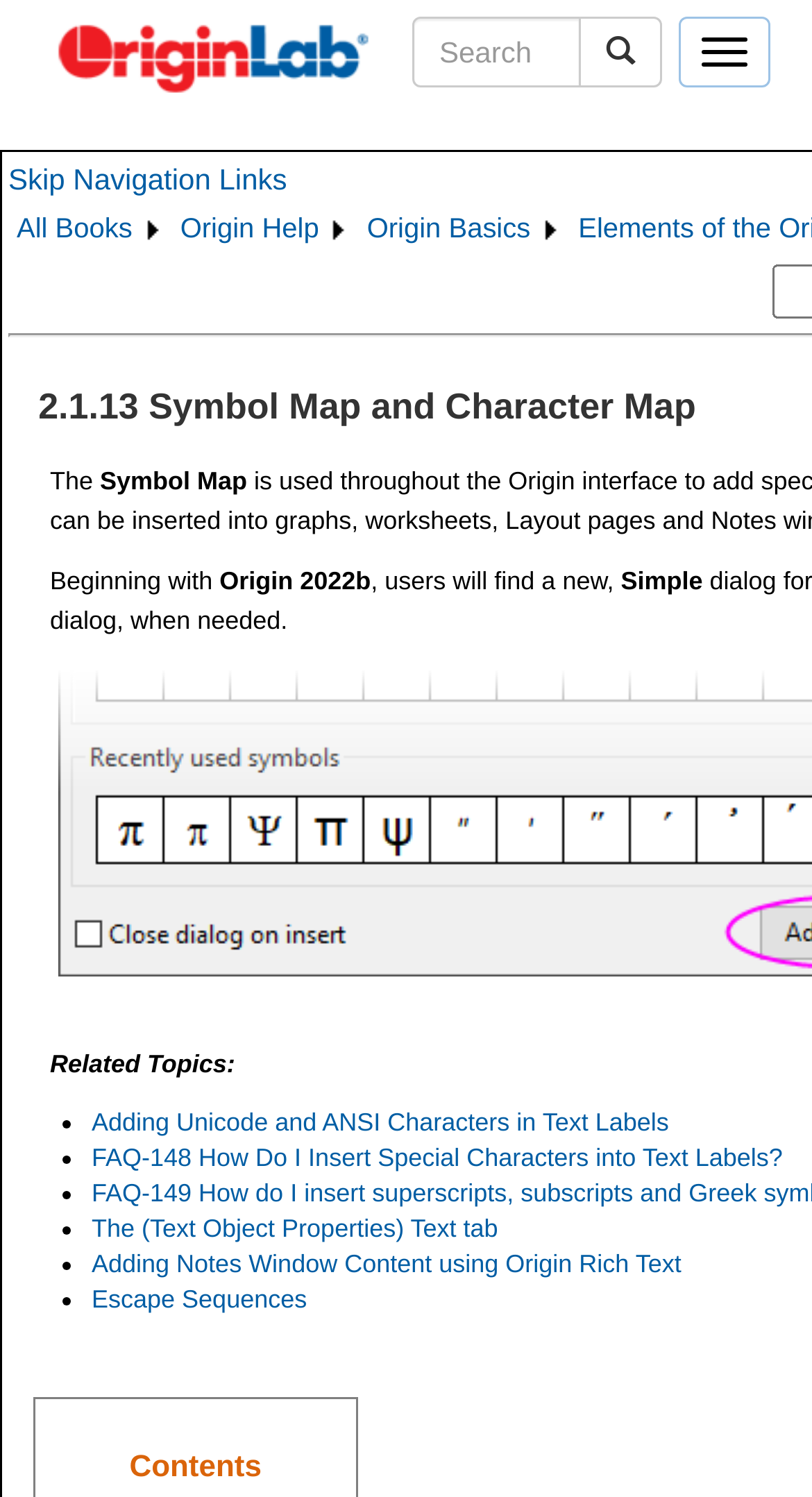Could you specify the bounding box coordinates for the clickable section to complete the following instruction: "Expand All Books"?

[0.015, 0.136, 0.168, 0.168]